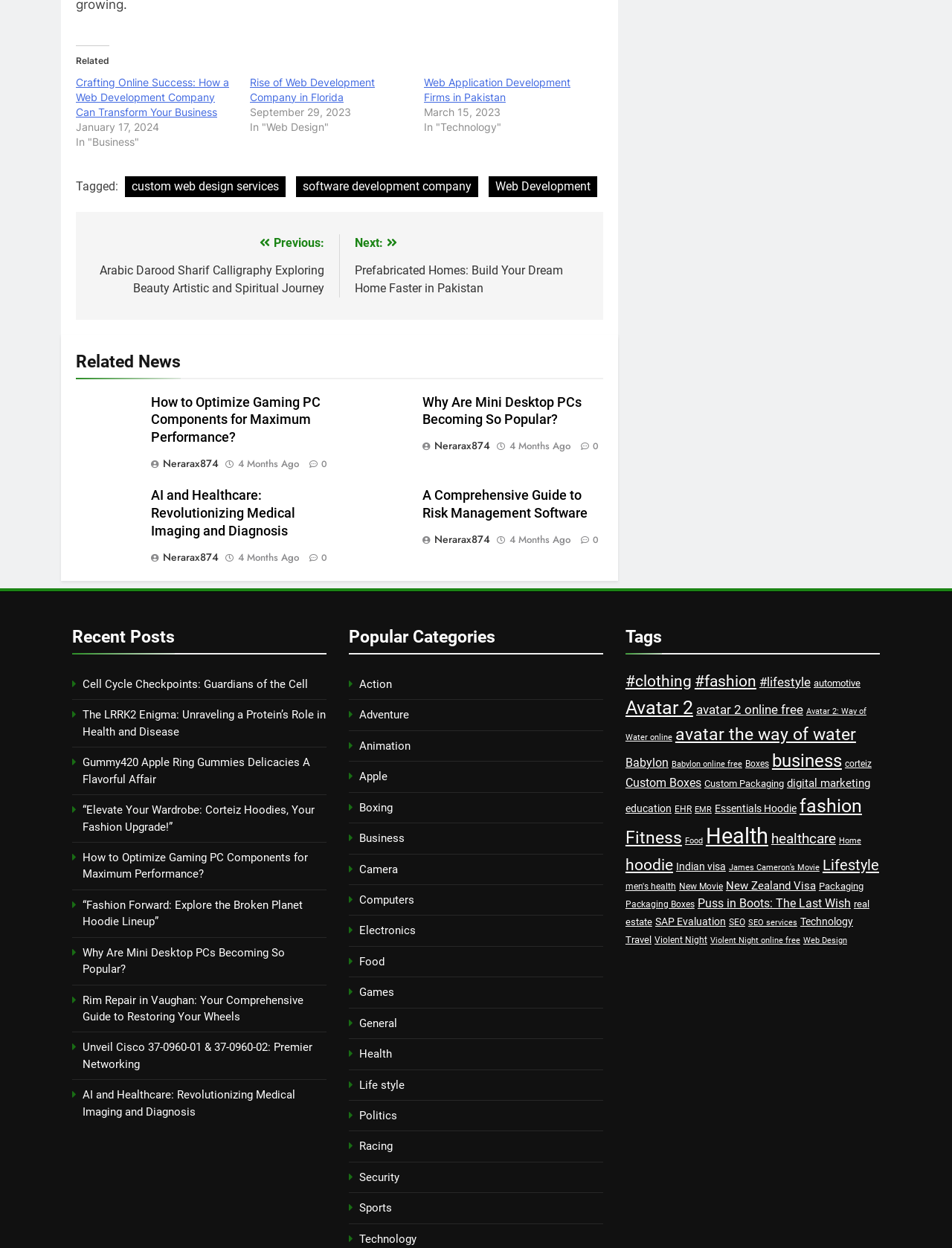What is the topic of the article with the image 'Risk Management Software'?
Using the information presented in the image, please offer a detailed response to the question.

I found the image 'Risk Management Software' under the 'Related News' section, and then I looked for the corresponding heading element, which says 'A Comprehensive Guide to Risk Management Software'.